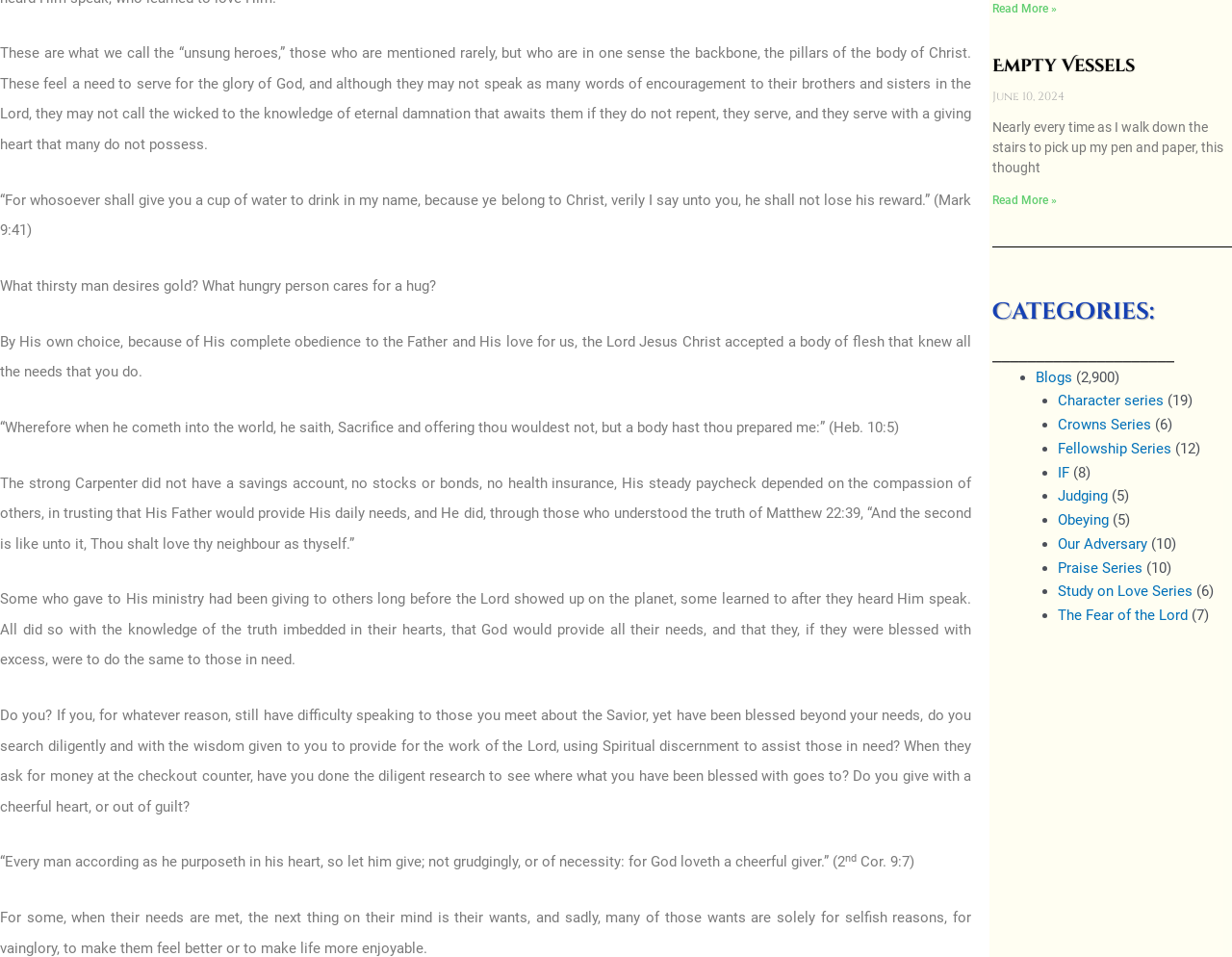Show me the bounding box coordinates of the clickable region to achieve the task as per the instruction: "View Crowns Series".

[0.858, 0.435, 0.934, 0.453]